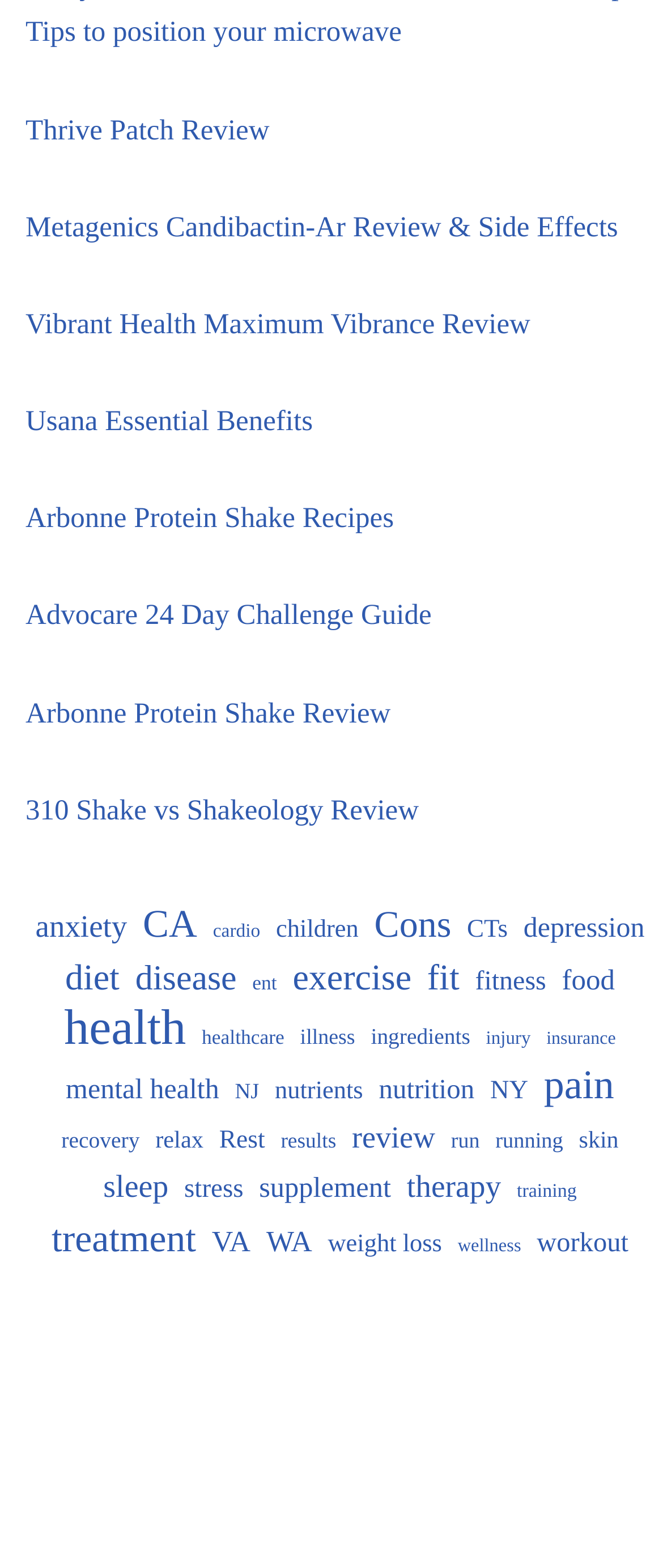What is the main topic of the webpage?
Answer the question with a single word or phrase, referring to the image.

Health and wellness